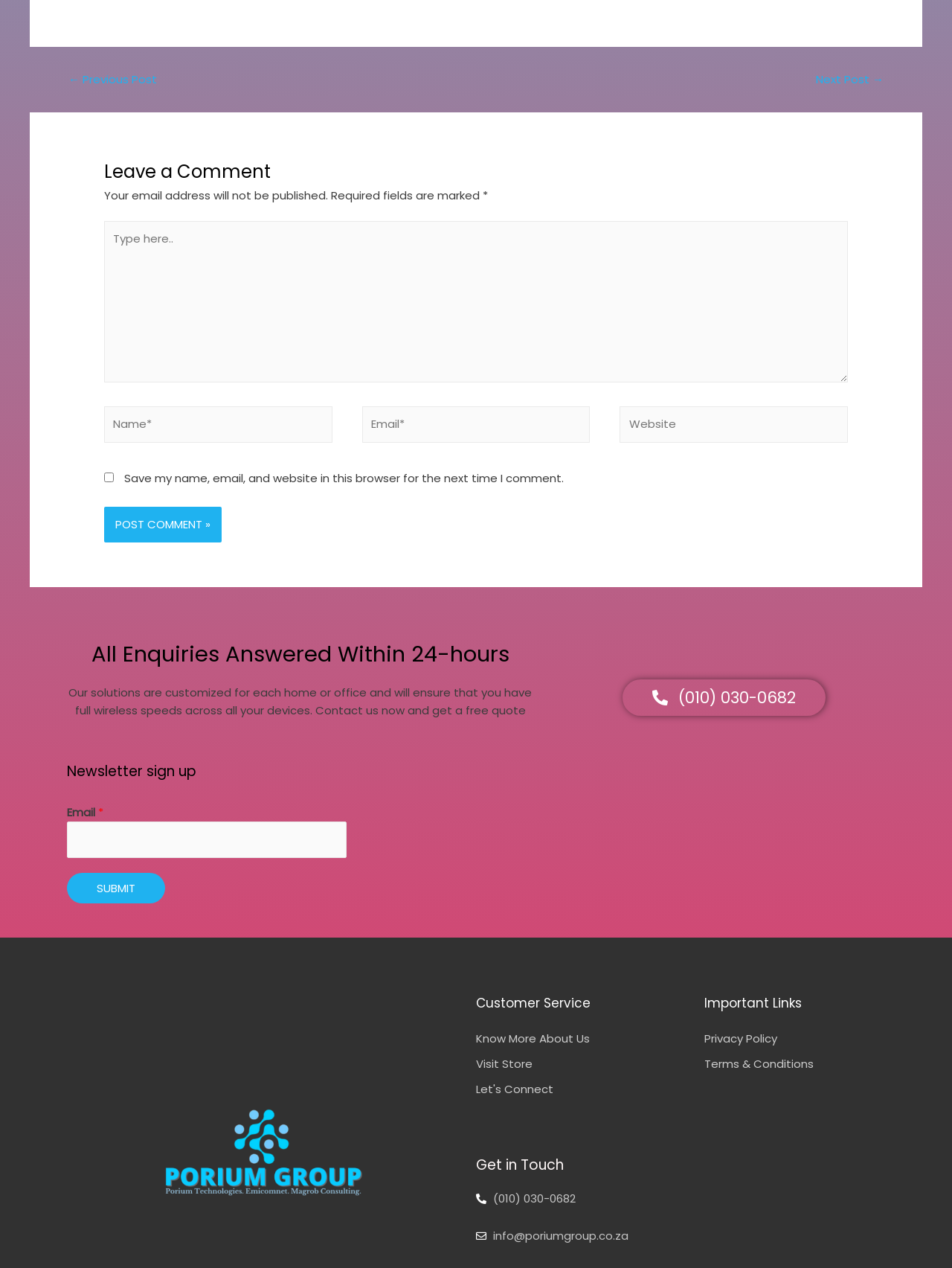Kindly determine the bounding box coordinates for the clickable area to achieve the given instruction: "Submit your email for newsletter".

[0.07, 0.688, 0.173, 0.712]